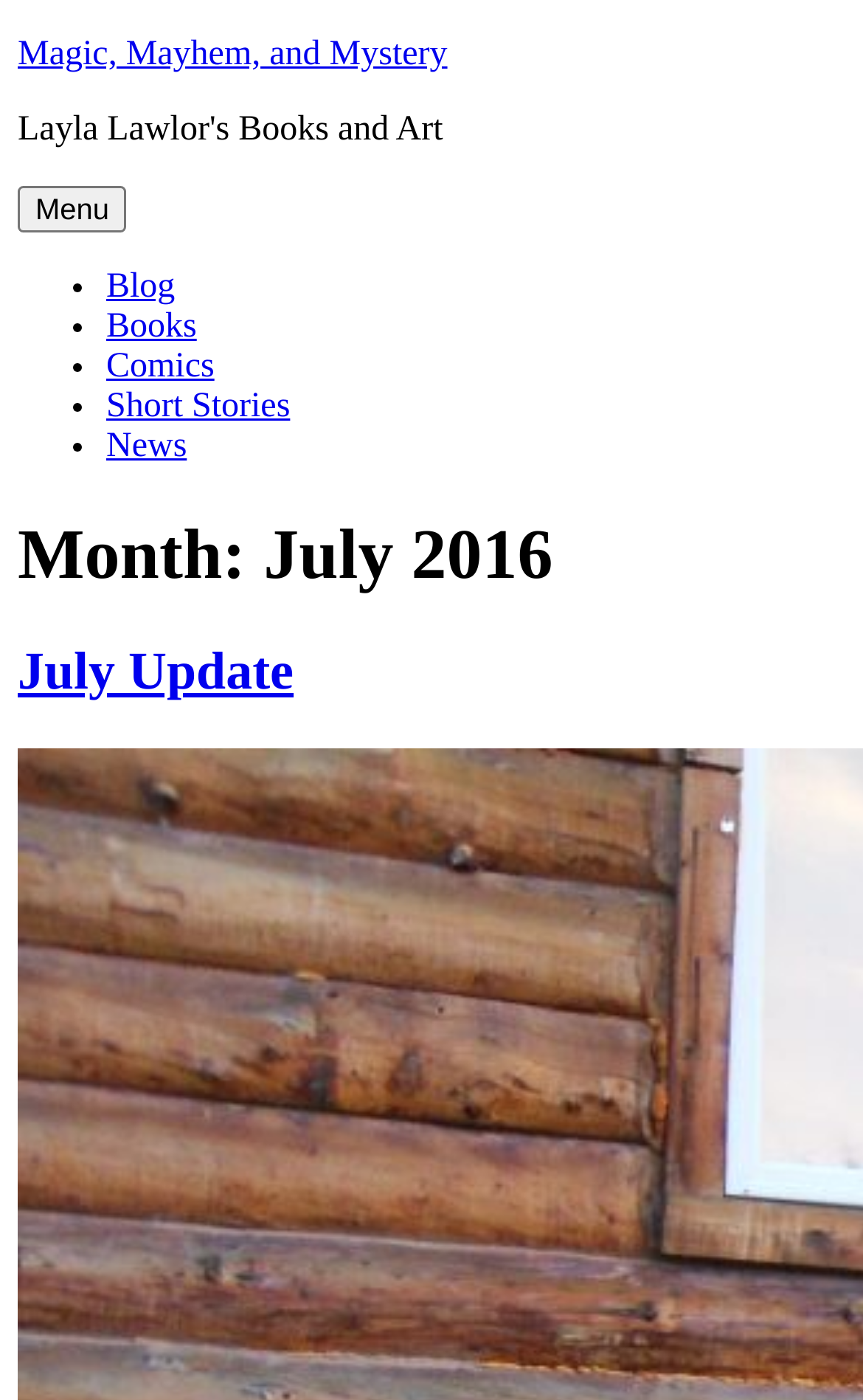Kindly determine the bounding box coordinates for the clickable area to achieve the given instruction: "go to blog".

[0.123, 0.191, 0.203, 0.218]